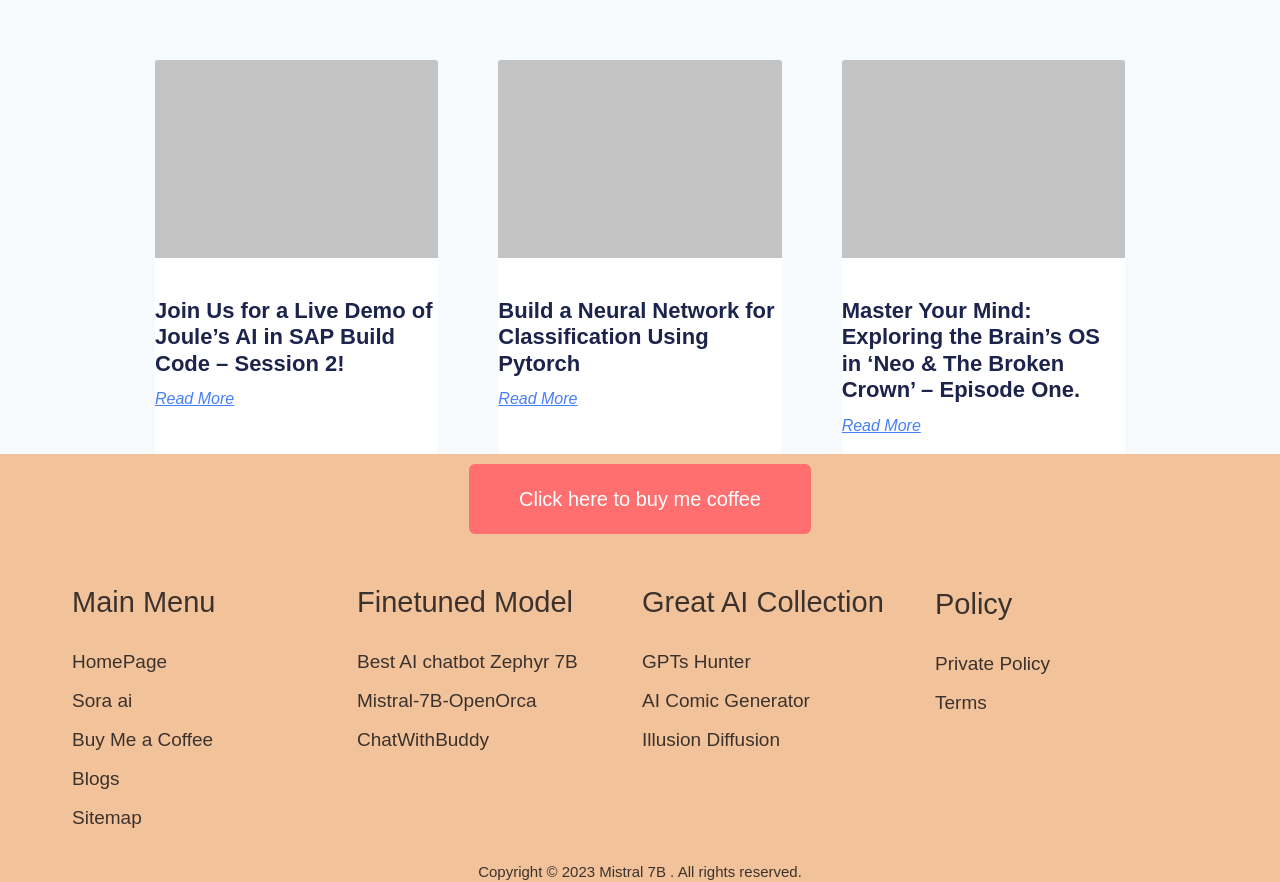How many links are there in the main menu?
Based on the image, answer the question with a single word or brief phrase.

5